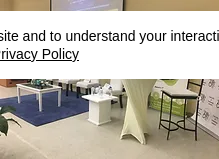What type of stool is in the foreground?
Please ensure your answer to the question is detailed and covers all necessary aspects.

The caption specifically mentions 'a tall bar stool' in the foreground, which suggests that the stool is of the bar type.